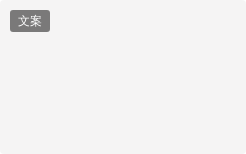Offer a comprehensive description of the image.

The image features promotional content for the premiere of "贾平凹《记黄河晋陕大峡谷》文学纪录片" and the "木南黄河人文双影展." Scheduled for May 1 at 10 AM in the Xiying Film Park, the event focuses on the theme of "Yellow River Stories," aiming to explore this significant cultural landmark through a dual-perspective visual representation. The accompanying details highlight the literary and cultural significance of the session, which is part of a broader initiative.